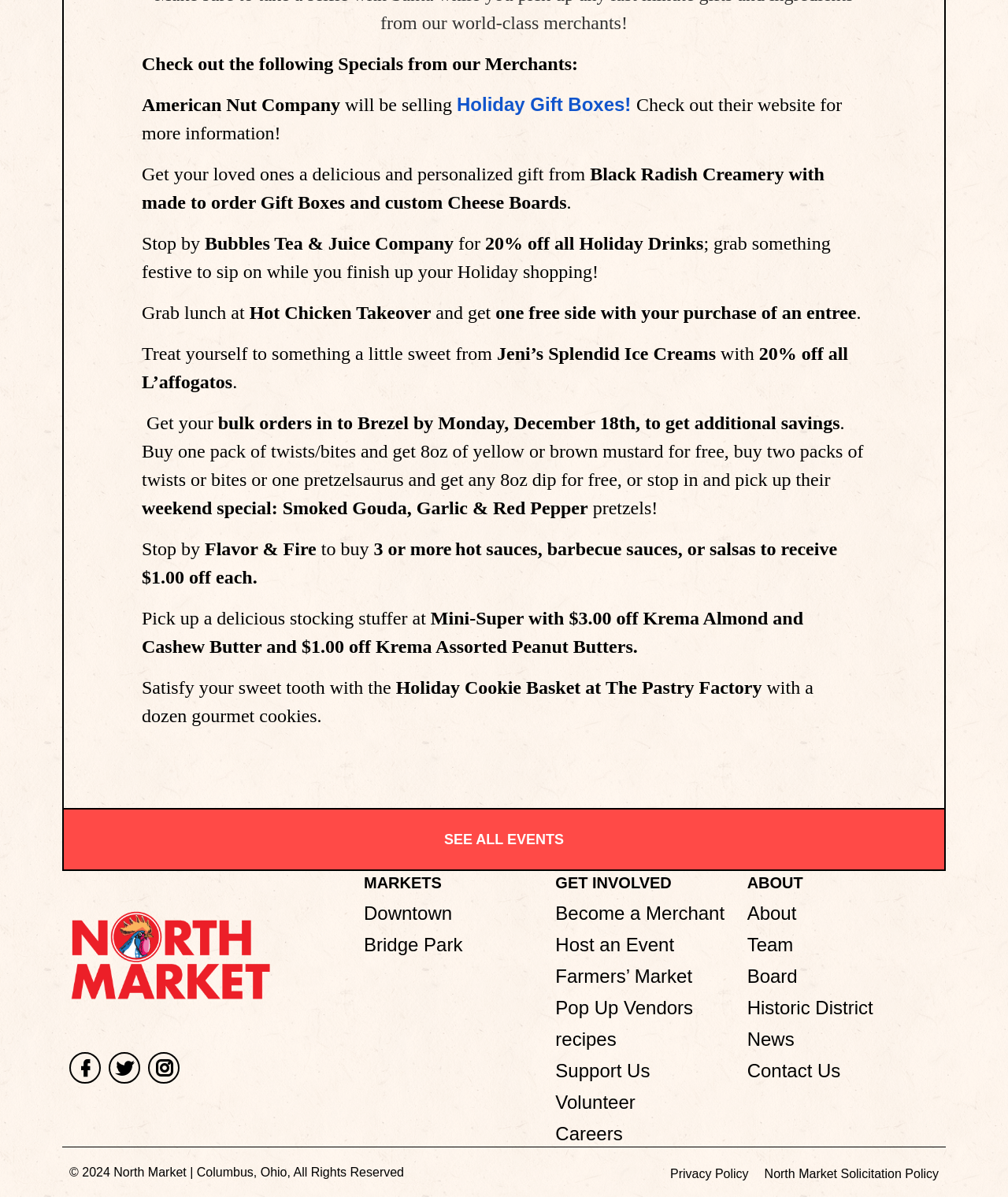What is the discount offered by Bubbles Tea & Juice Company?
Look at the image and respond with a one-word or short phrase answer.

20% off all Holiday Drinks